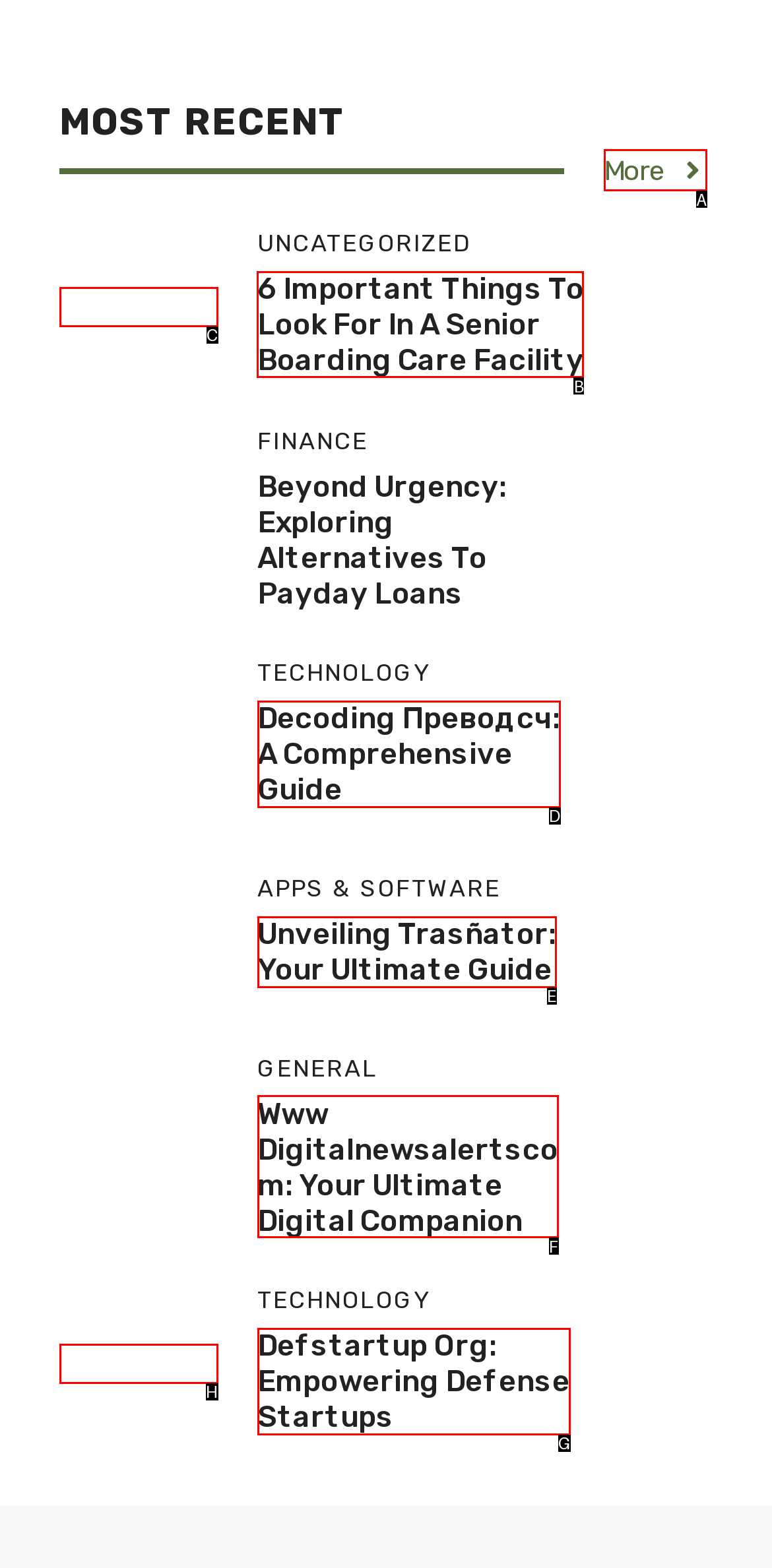Which UI element's letter should be clicked to achieve the task: Explore '6 Important Things To Look For In A Senior Boarding Care Facility'
Provide the letter of the correct choice directly.

B